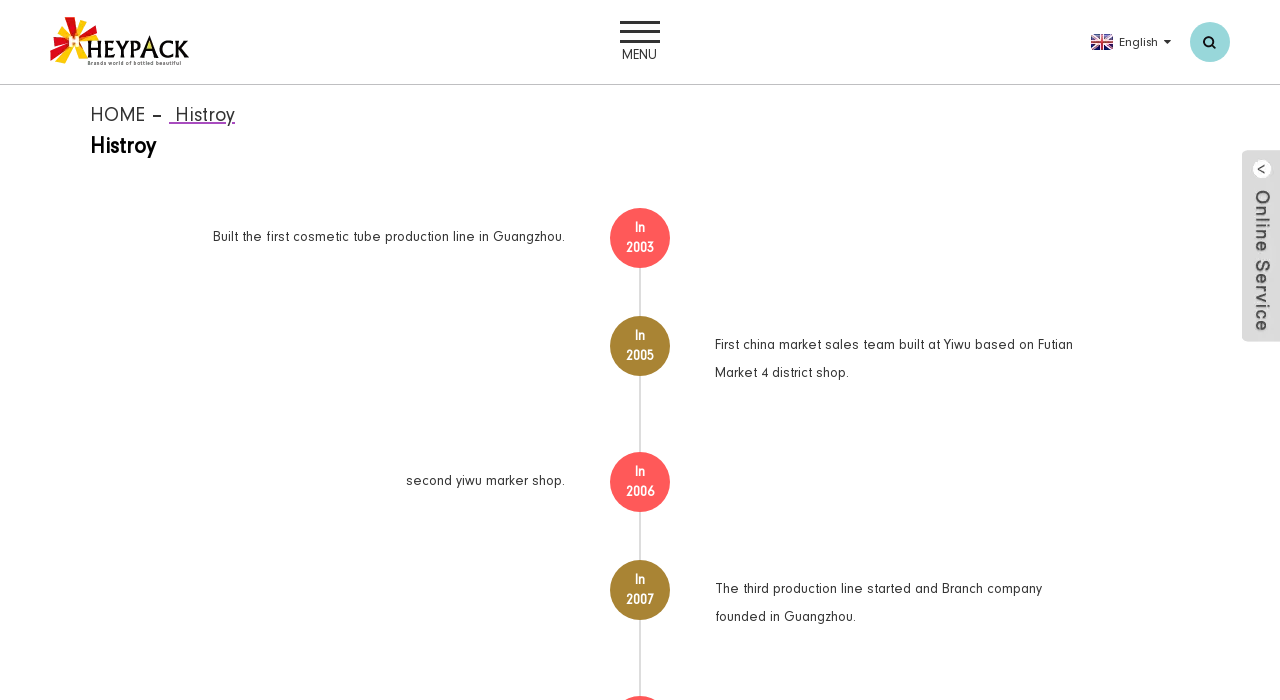From the given element description: "English", find the bounding box for the UI element. Provide the coordinates as four float numbers between 0 and 1, in the order [left, top, right, bottom].

[0.848, 0.049, 0.915, 0.07]